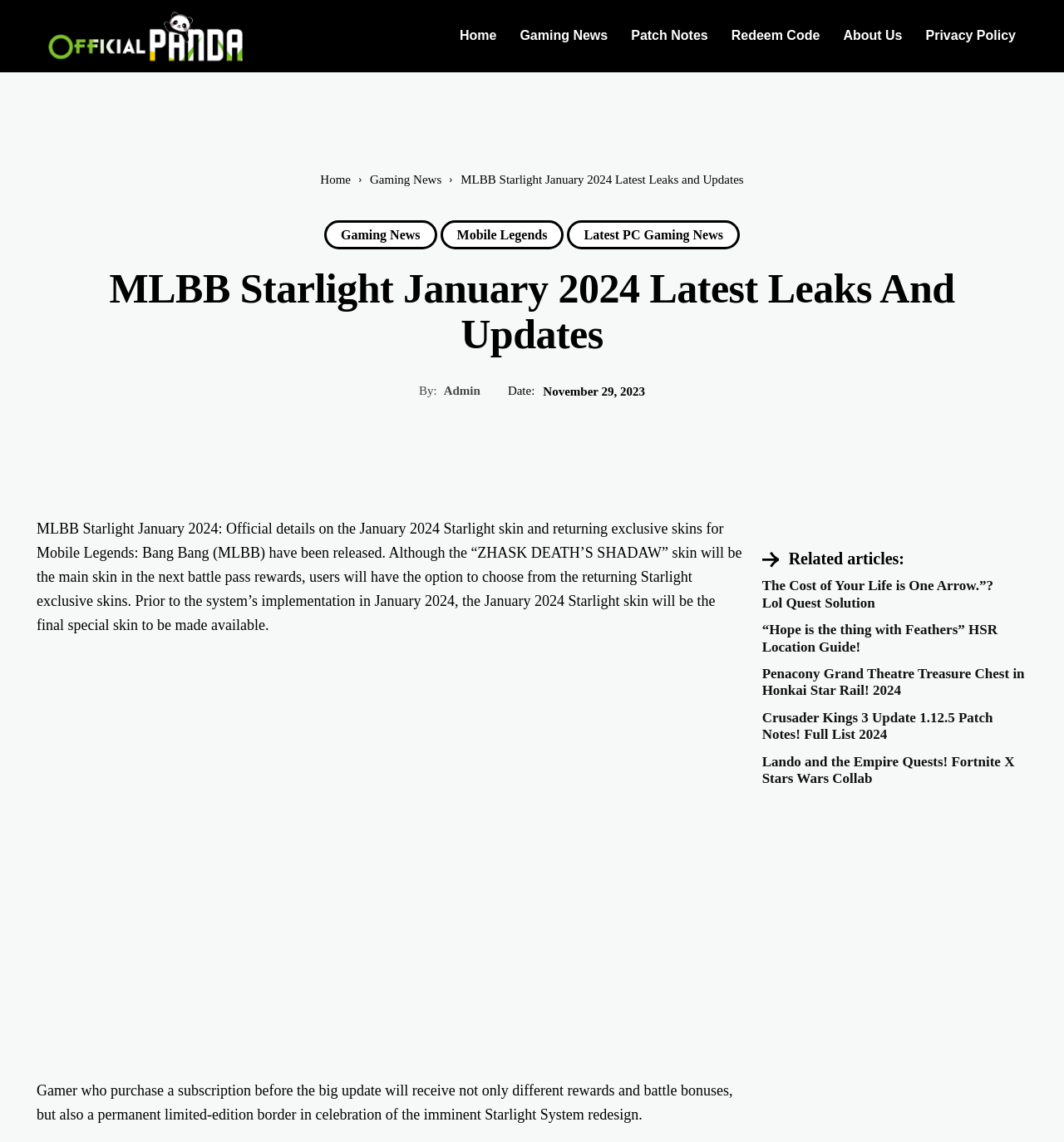Describe all the key features and sections of the webpage thoroughly.

This webpage is about MLBB Starlight January 2024, featuring the latest leaks and updates. At the top left corner, there is a logo image and a link to the homepage. Below the logo, there are several navigation links, including "Home", "Gaming News", "Patch Notes", "Redeem Code", and "About Us". 

The main content of the webpage is divided into two sections. The first section is an article about MLBB Starlight January 2024, which includes a heading, a static text describing the content, and an image related to the topic. The article discusses the official details of the January 2024 Starlight skin and returning exclusive skins for Mobile Legends: Bang Bang.

Below the article, there is a section titled "Related articles:", which lists several related news articles with headings and links. These articles include "The Cost of Your Life is One Arrow.”? Lol Quest Solution", “Hope is the thing with Feathers” HSR Location Guide!", "Penacony Grand Theatre Treasure Chest in Honkai Star Rail! 2024", "Crusader Kings 3 Update 1.12.5 Patch Notes! Full List 2024", and "Lando and the Empire Quests! Fortnite X Stars Wars Collab". Each article has a heading and a link to the full content.

On the right side of the webpage, there are several social media links and a section displaying the author and date of the article.